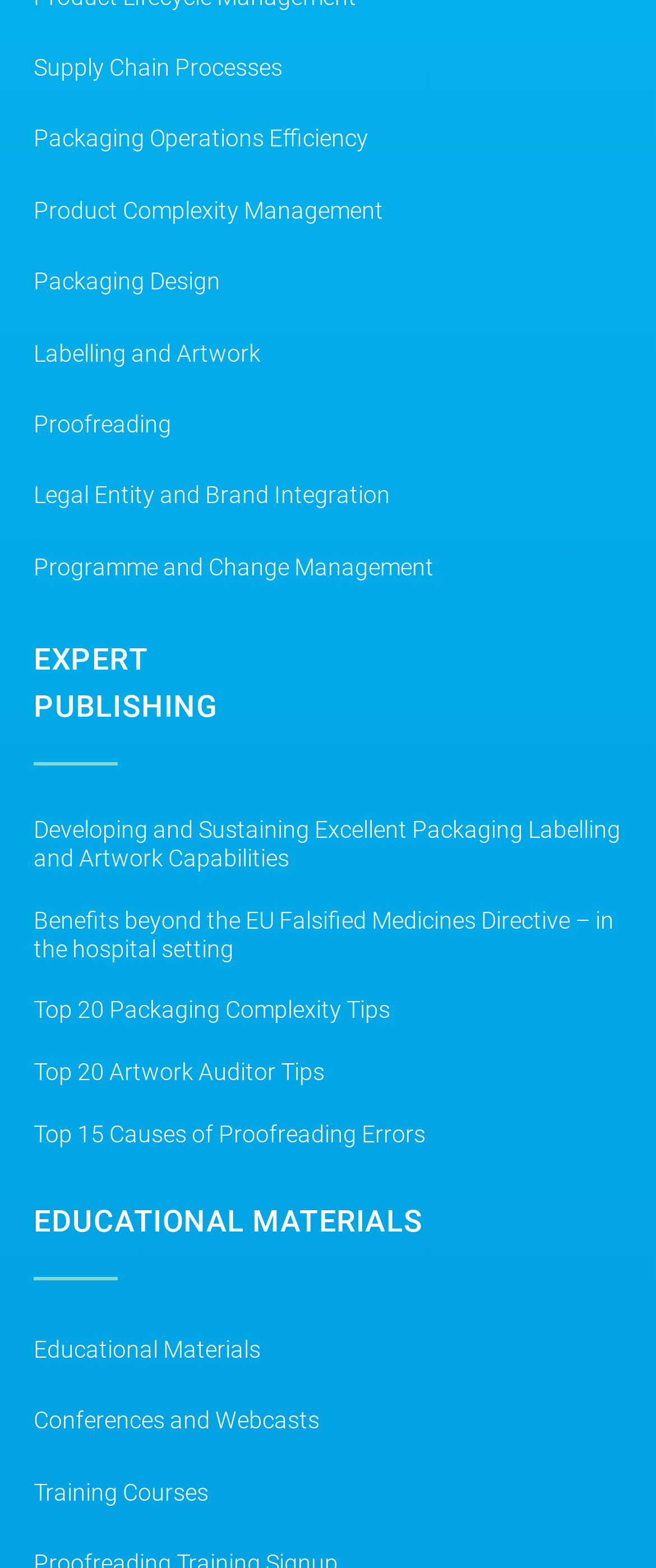Pinpoint the bounding box coordinates of the clickable area needed to execute the instruction: "Read about Developing and Sustaining Excellent Packaging Labelling and Artwork Capabilities". The coordinates should be specified as four float numbers between 0 and 1, i.e., [left, top, right, bottom].

[0.051, 0.51, 0.949, 0.567]